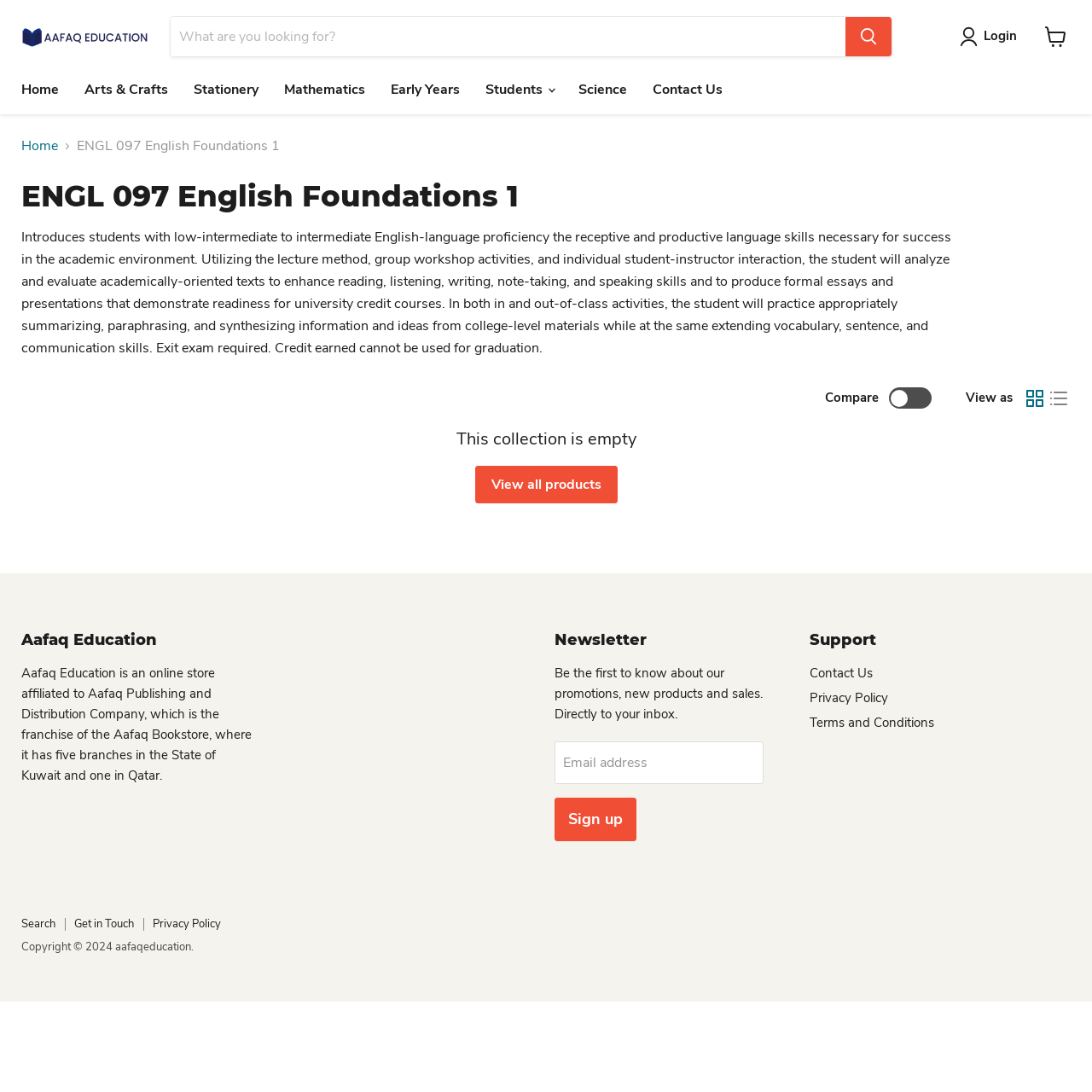Please identify the bounding box coordinates of the element on the webpage that should be clicked to follow this instruction: "View cart contents". The bounding box coordinates should be given as four float numbers between 0 and 1, formatted as [left, top, right, bottom].

[0.949, 0.016, 0.984, 0.051]